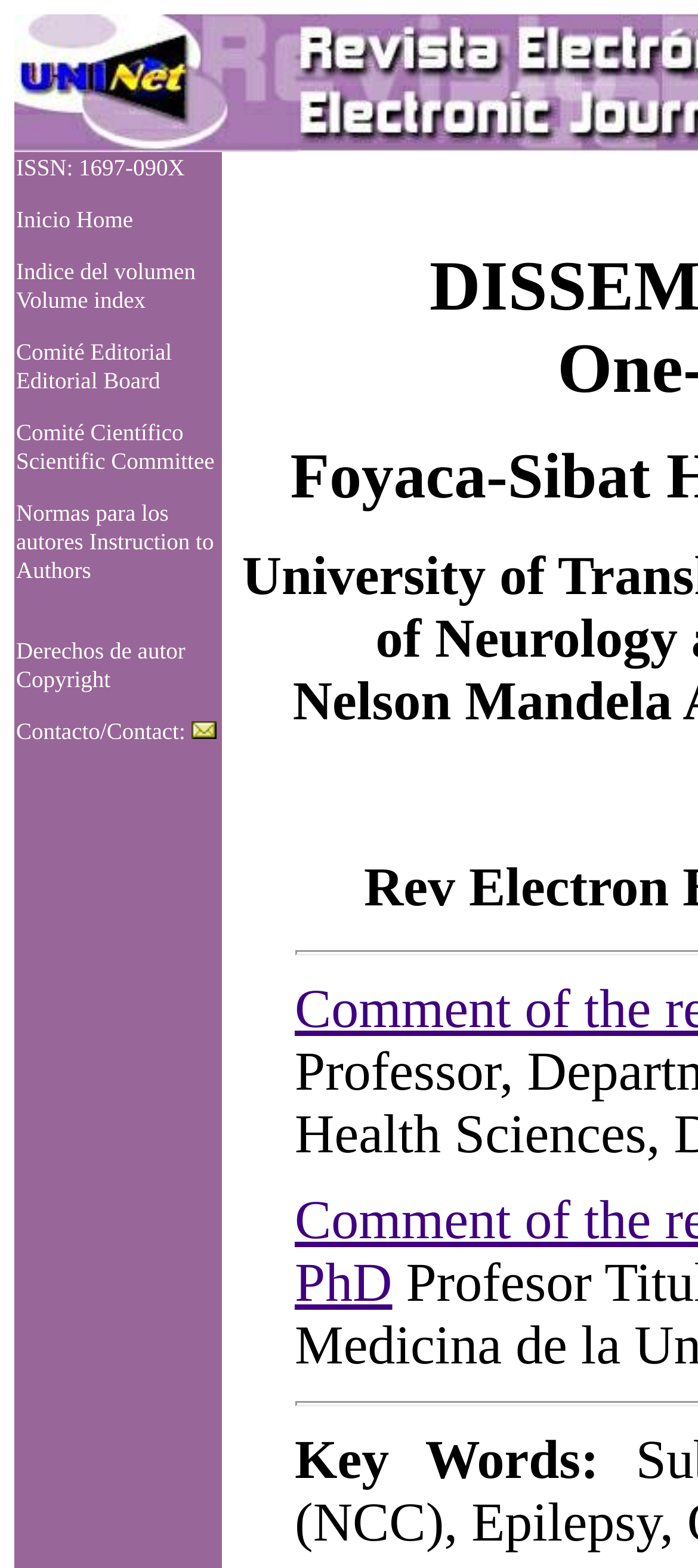Can you show the bounding box coordinates of the region to click on to complete the task described in the instruction: "access editorial board"?

[0.023, 0.216, 0.246, 0.251]